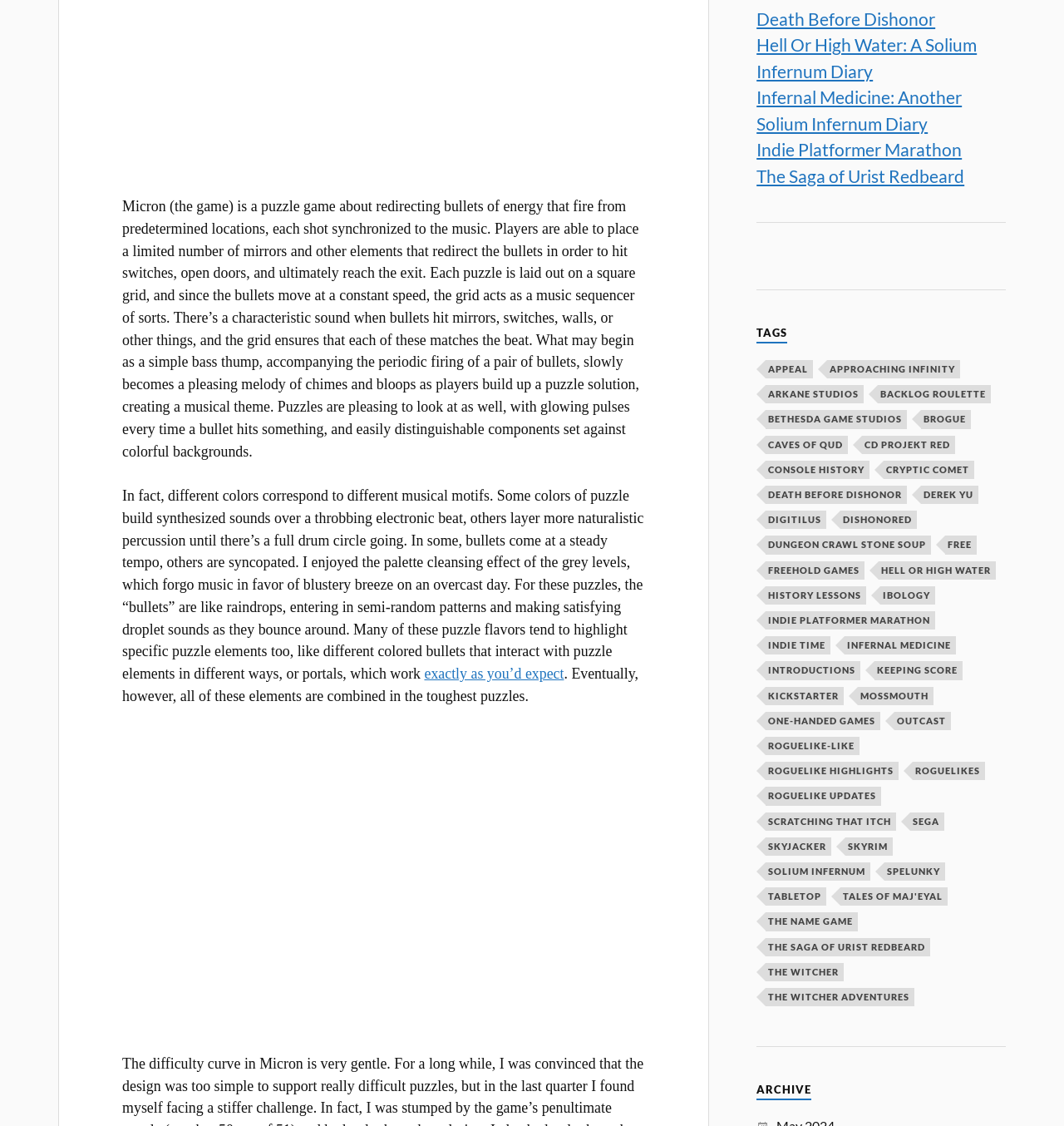What is Micron?
Please provide a comprehensive answer to the question based on the webpage screenshot.

Based on the text description, Micron is a puzzle game about redirecting bullets of energy that fire from predetermined locations, each shot synchronized to the music.